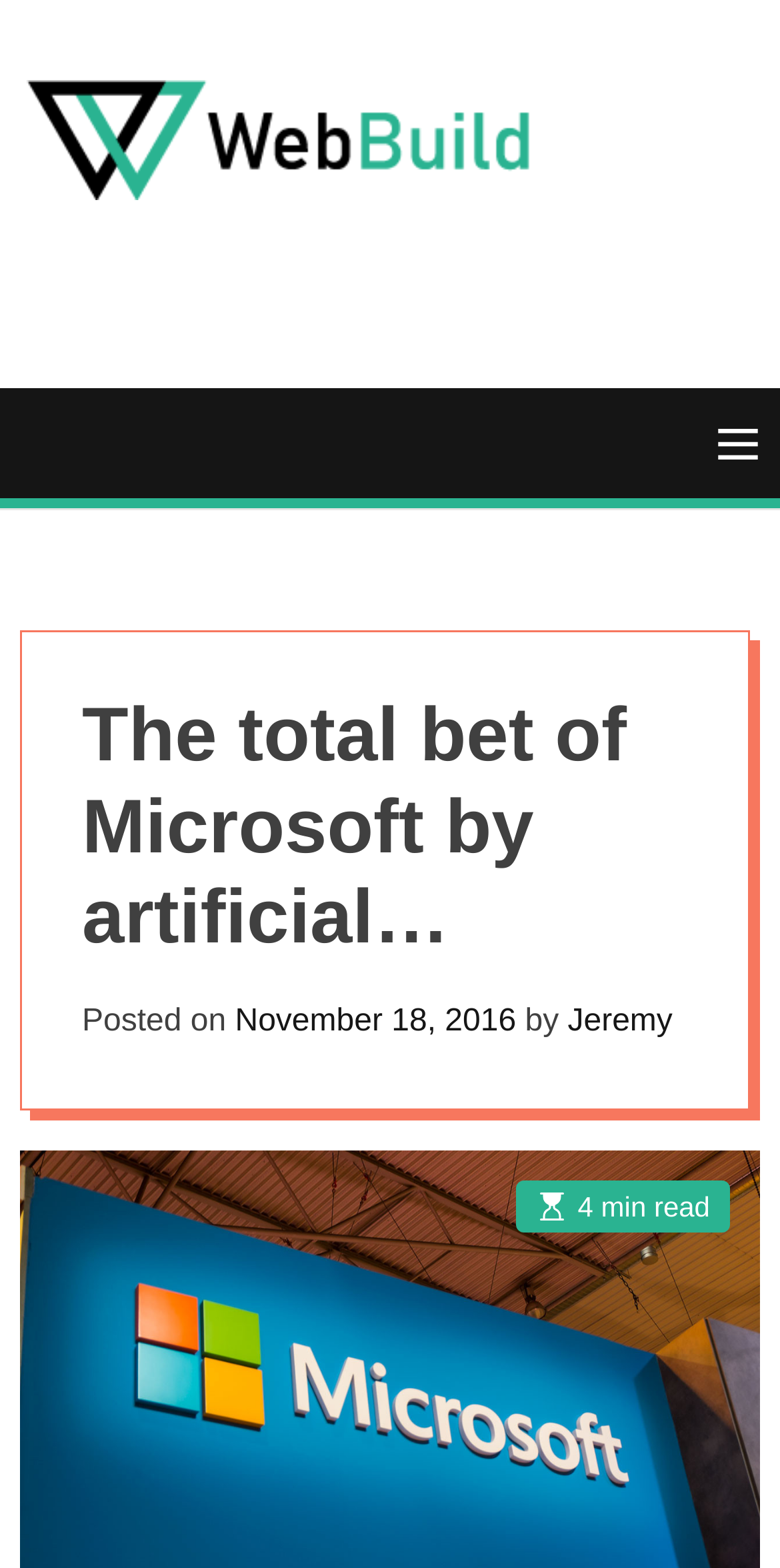With reference to the image, please provide a detailed answer to the following question: What is the date of the article?

The date of the article can be found in the header section of the webpage, where it says 'Posted on November 18, 2016'.